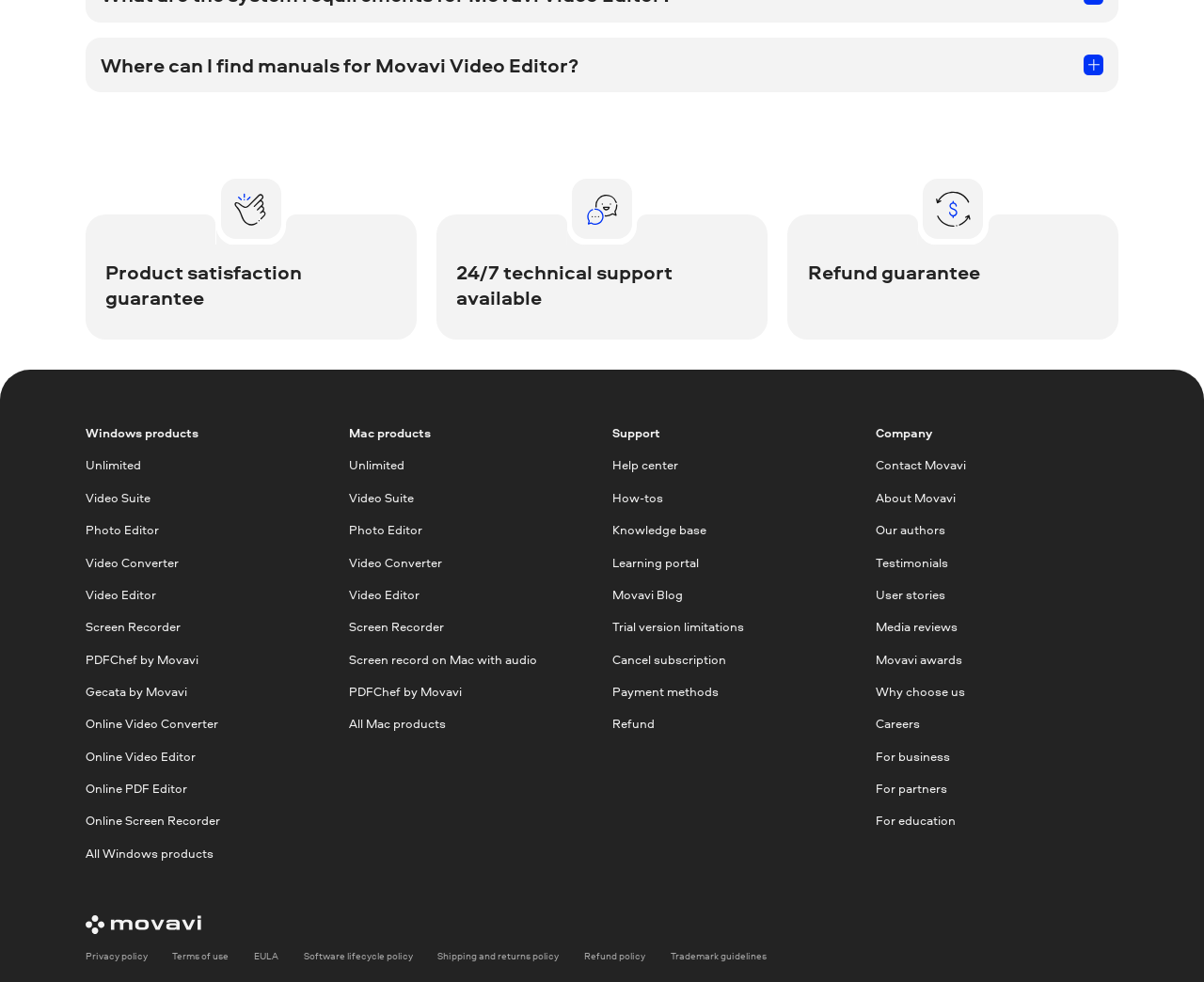How many links are listed under 'Company'?
Look at the image and answer the question using a single word or phrase.

10